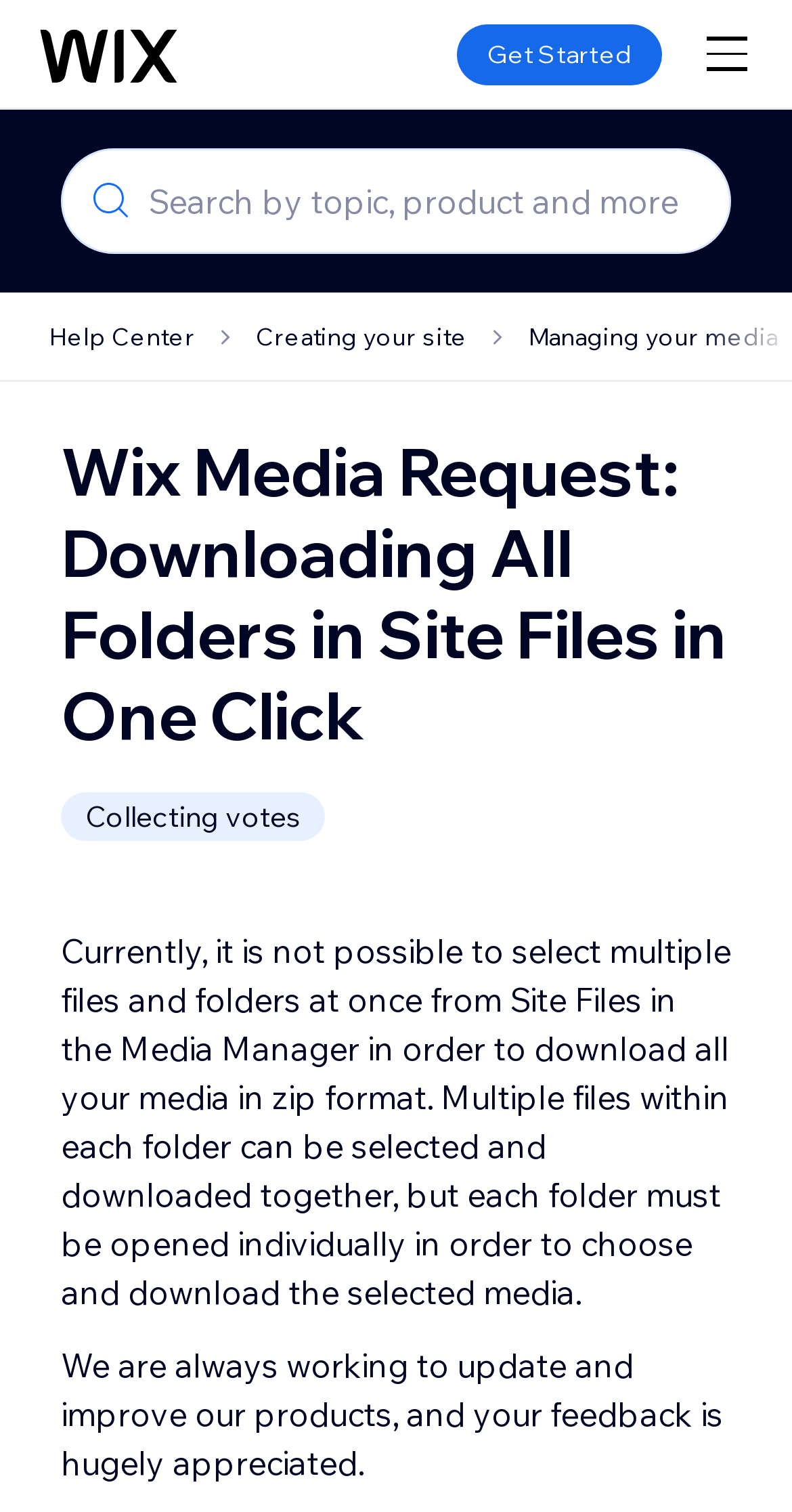Please answer the following question using a single word or phrase: What can be selected and downloaded together?

Multiple files within each folder